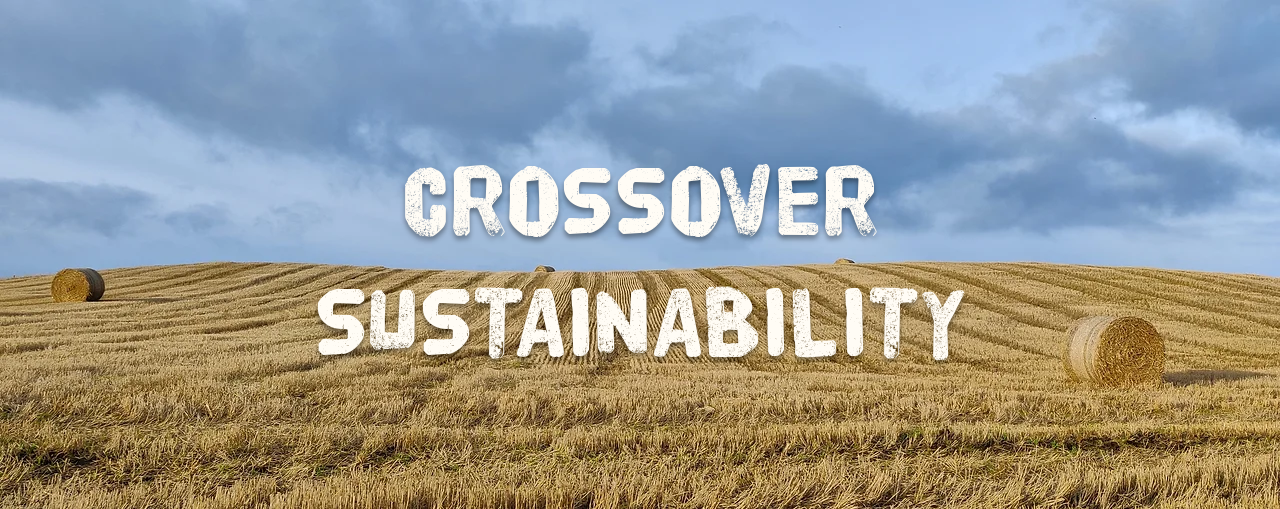Explain the image in a detailed and descriptive way.

The image features a vast agricultural landscape, showcasing golden fields under a blue sky adorned with fluffy clouds. In the foreground, rolled bales of harvested straw are scattered across the gently undulating terrain. Overlaid on this serene backdrop is the bold, stylized text reading "CROSSOVER SUSTAINABILITY," emphasizing a commitment to sustainable practices. This visual representation captures the essence of eco-friendly farming, aligning with Crossover Meats' mission to provide environmentally-conscious food options. The image encapsulates the harmony between agriculture and sustainability, highlighting efforts to positively impact the planet.